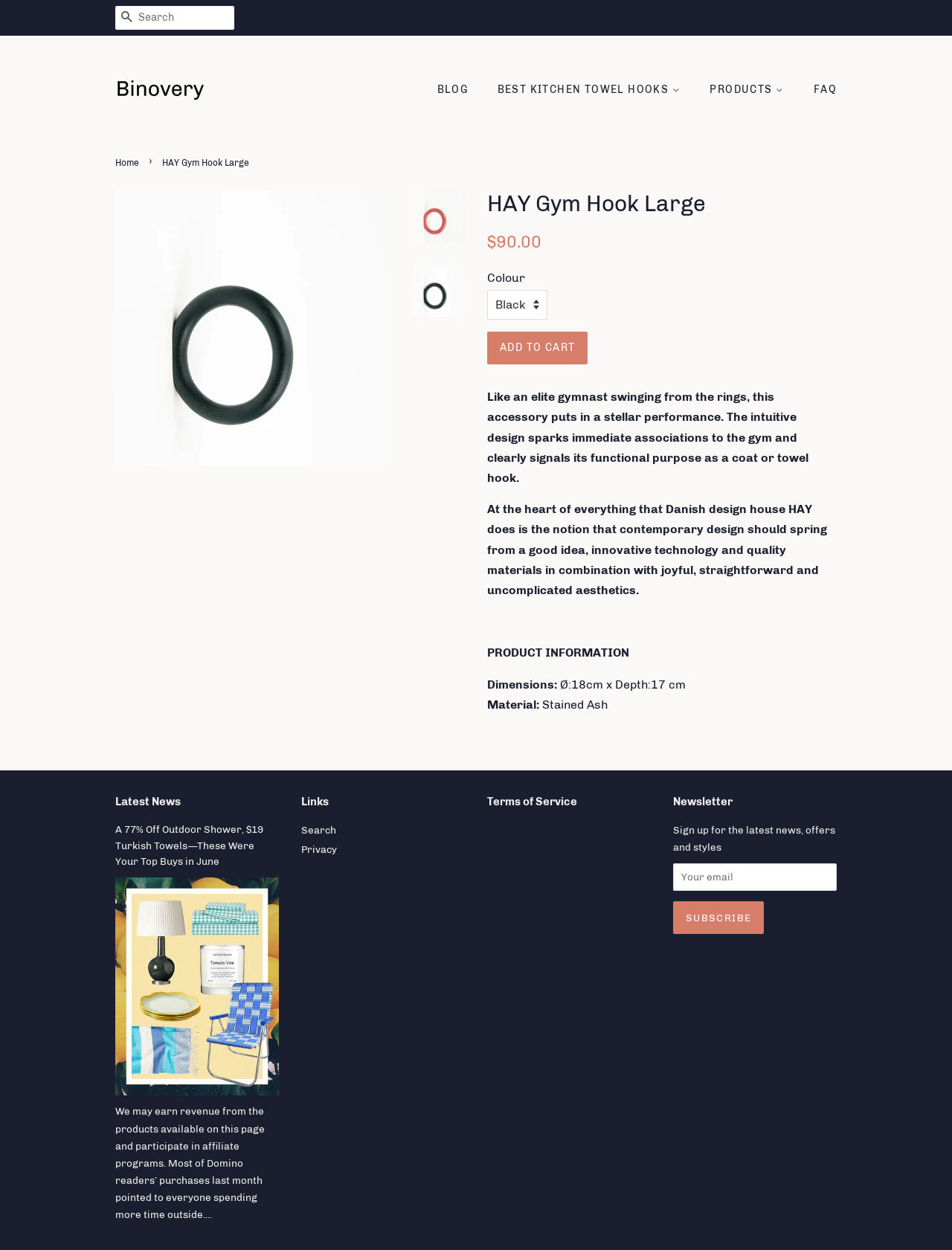Please give the bounding box coordinates of the area that should be clicked to fulfill the following instruction: "Add to cart". The coordinates should be in the format of four float numbers from 0 to 1, i.e., [left, top, right, bottom].

[0.512, 0.265, 0.618, 0.292]